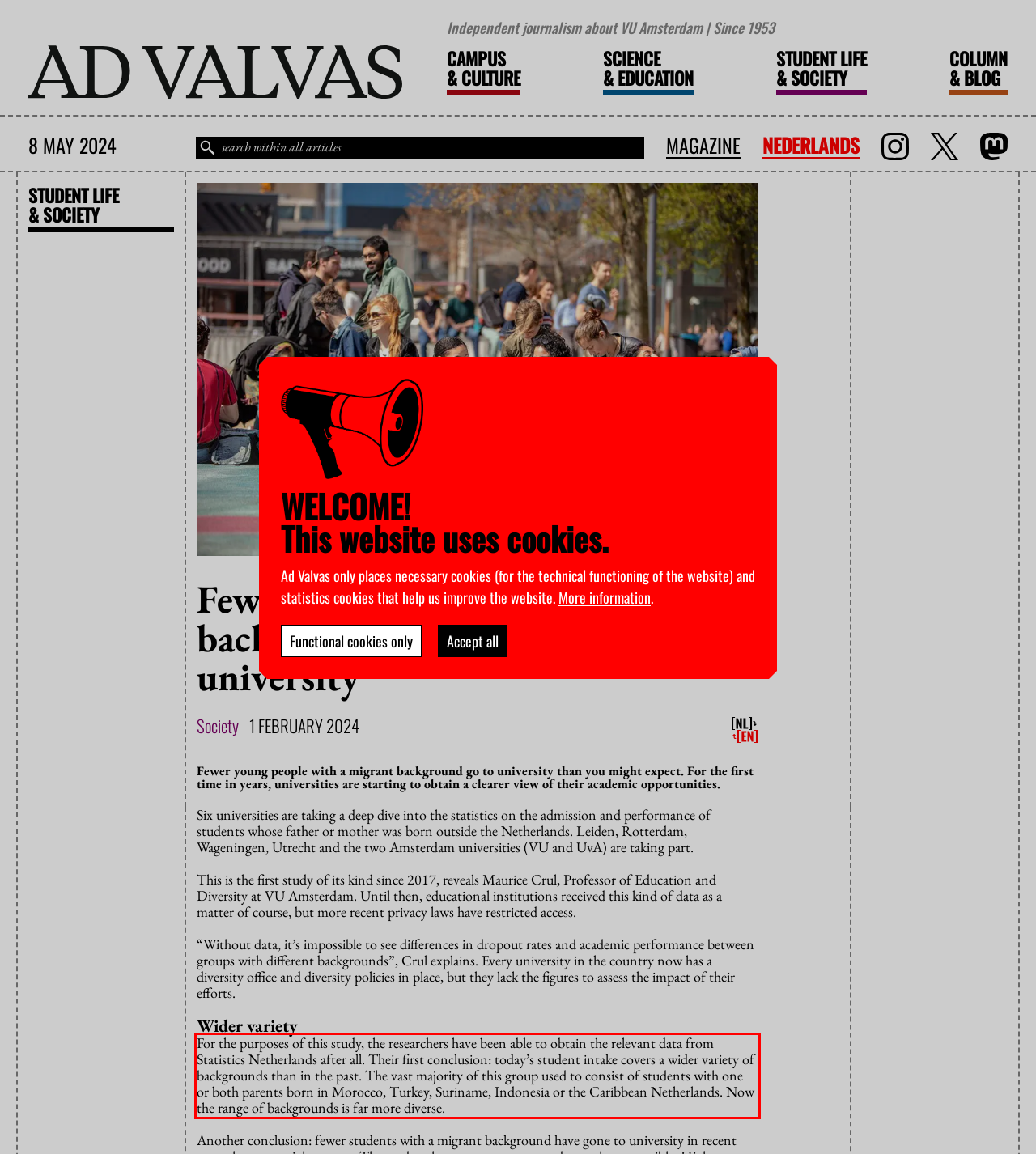You are given a webpage screenshot with a red bounding box around a UI element. Extract and generate the text inside this red bounding box.

For the purposes of this study, the researchers have been able to obtain the relevant data from Statistics Netherlands after all. Their first conclusion: today’s student intake covers a wider variety of backgrounds than in the past. The vast majority of this group used to consist of students with one or both parents born in Morocco, Turkey, Suriname, Indonesia or the Caribbean Netherlands. Now the range of backgrounds is far more diverse.